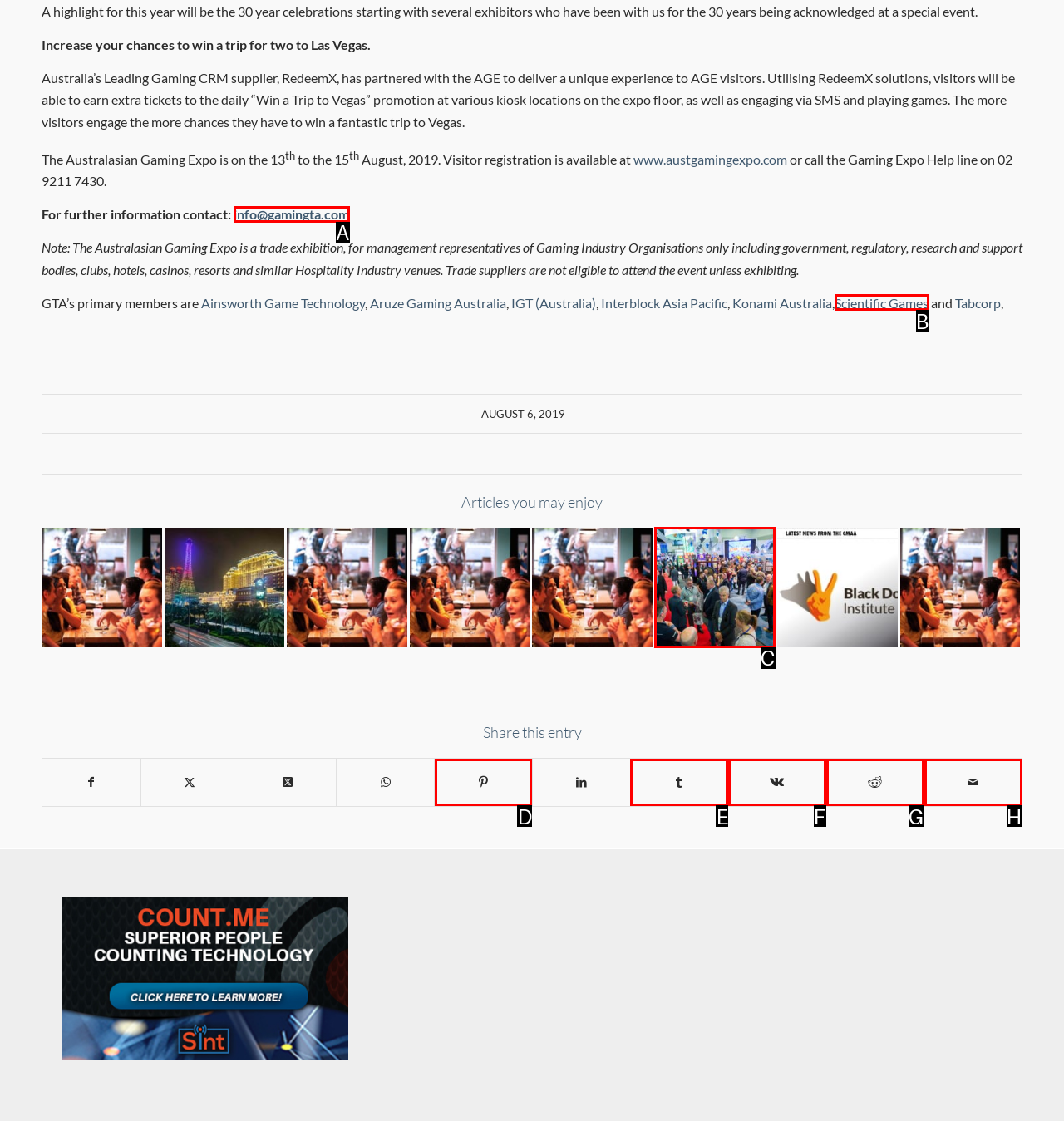Determine which HTML element matches the given description: Share on Tumblr. Provide the corresponding option's letter directly.

E